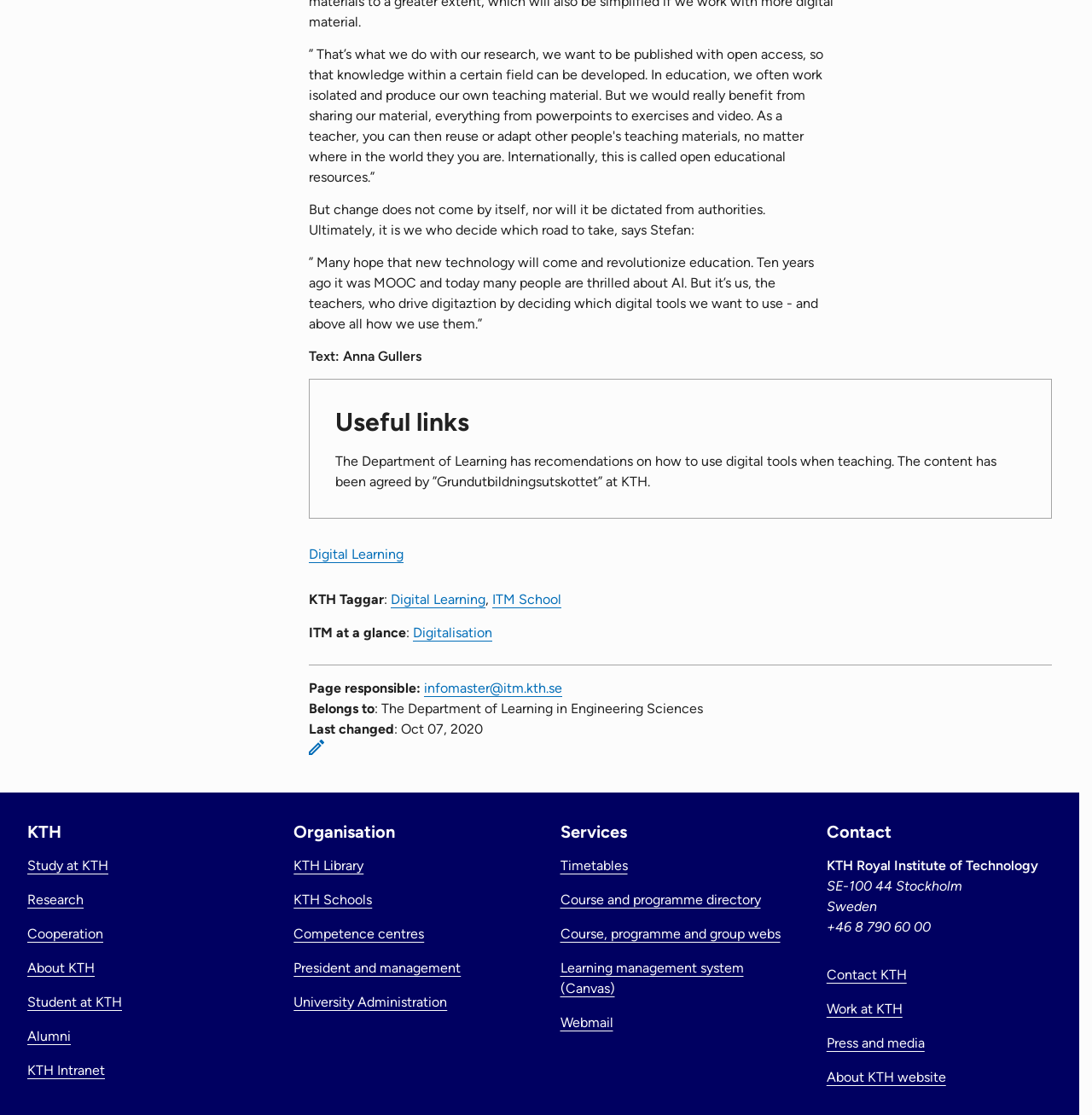Locate the bounding box coordinates of the element that should be clicked to fulfill the instruction: "Contact KTH".

[0.757, 0.867, 0.83, 0.881]